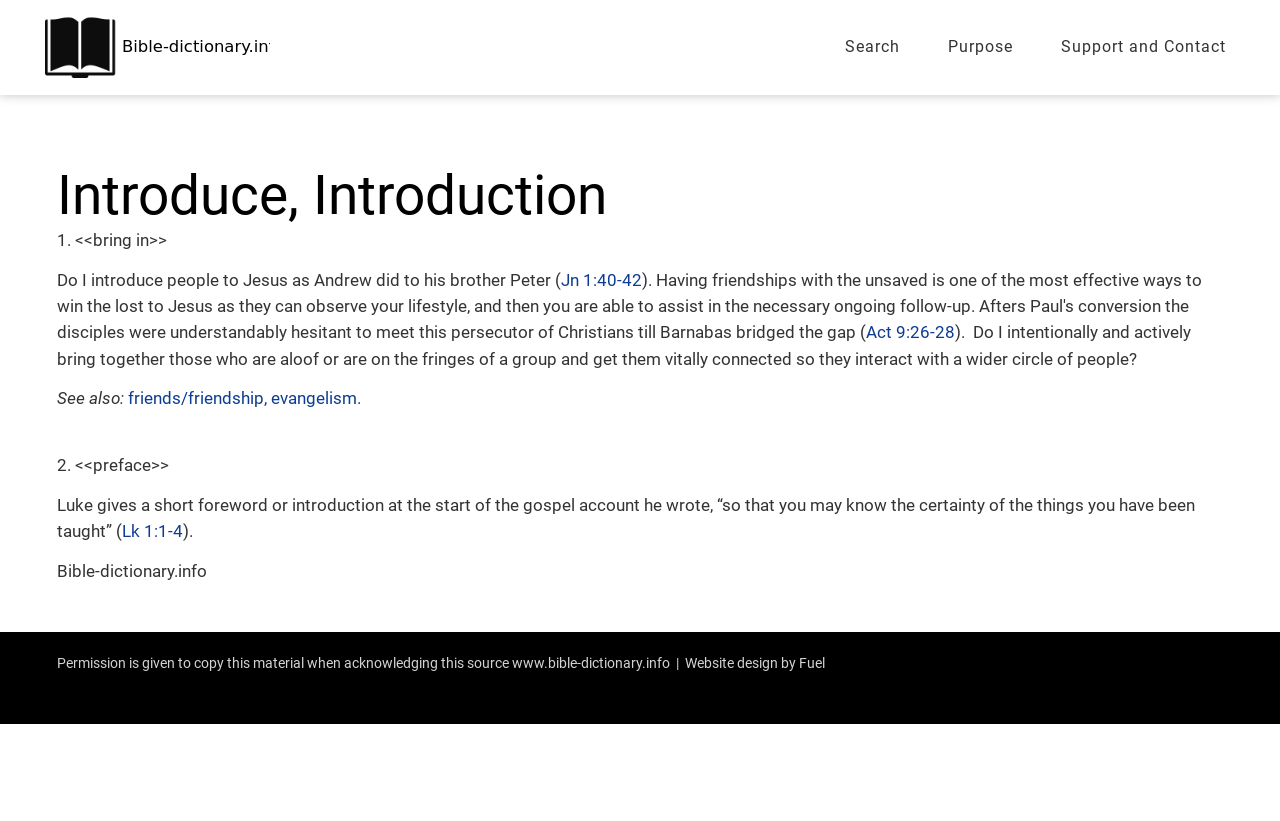Extract the bounding box coordinates for the UI element described as: "DragonBones Skeletal Animation".

None